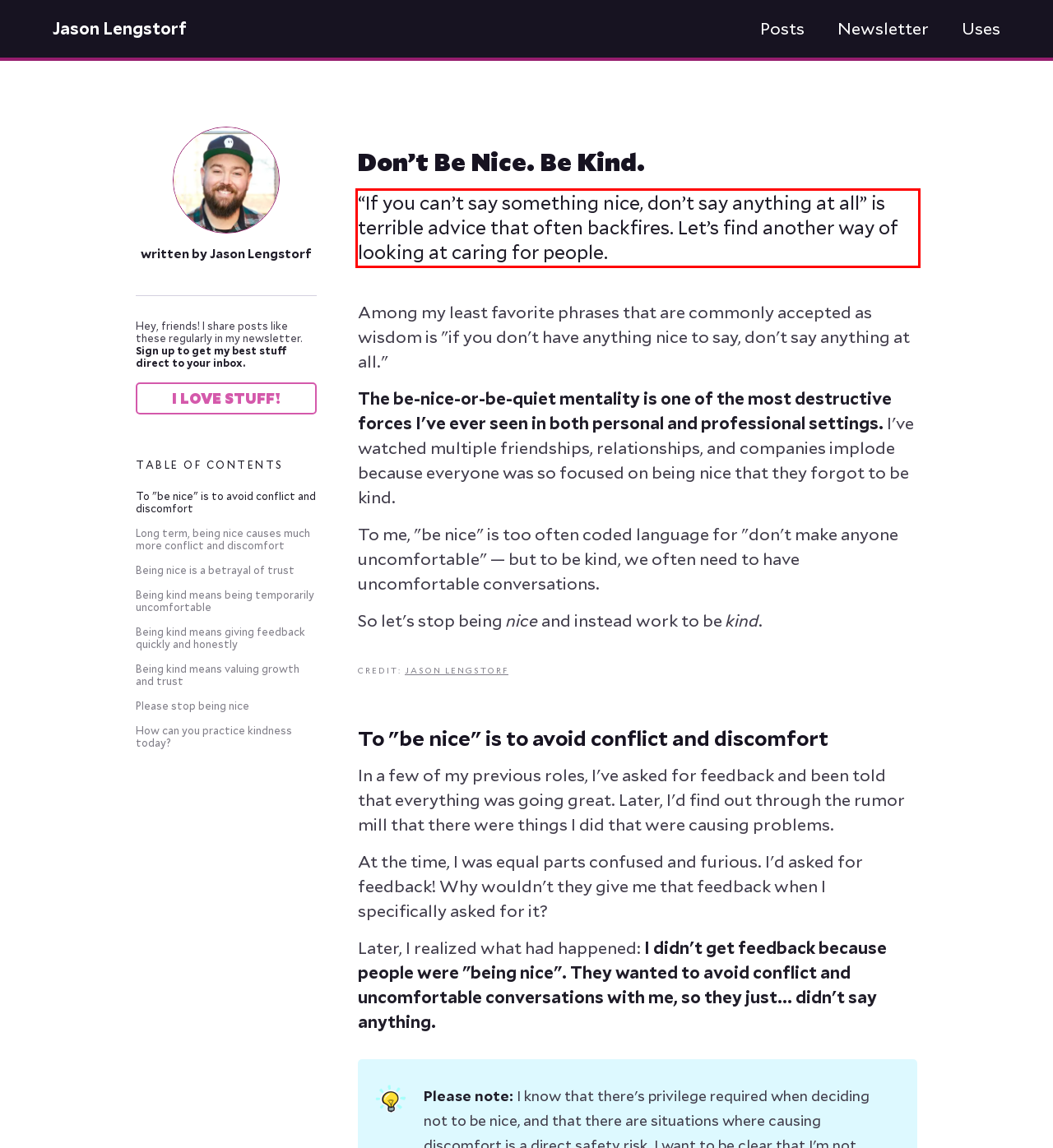Given a screenshot of a webpage containing a red rectangle bounding box, extract and provide the text content found within the red bounding box.

“If you can’t say something nice, don’t say anything at all” is terrible advice that often backfires. Let’s find another way of looking at caring for people.